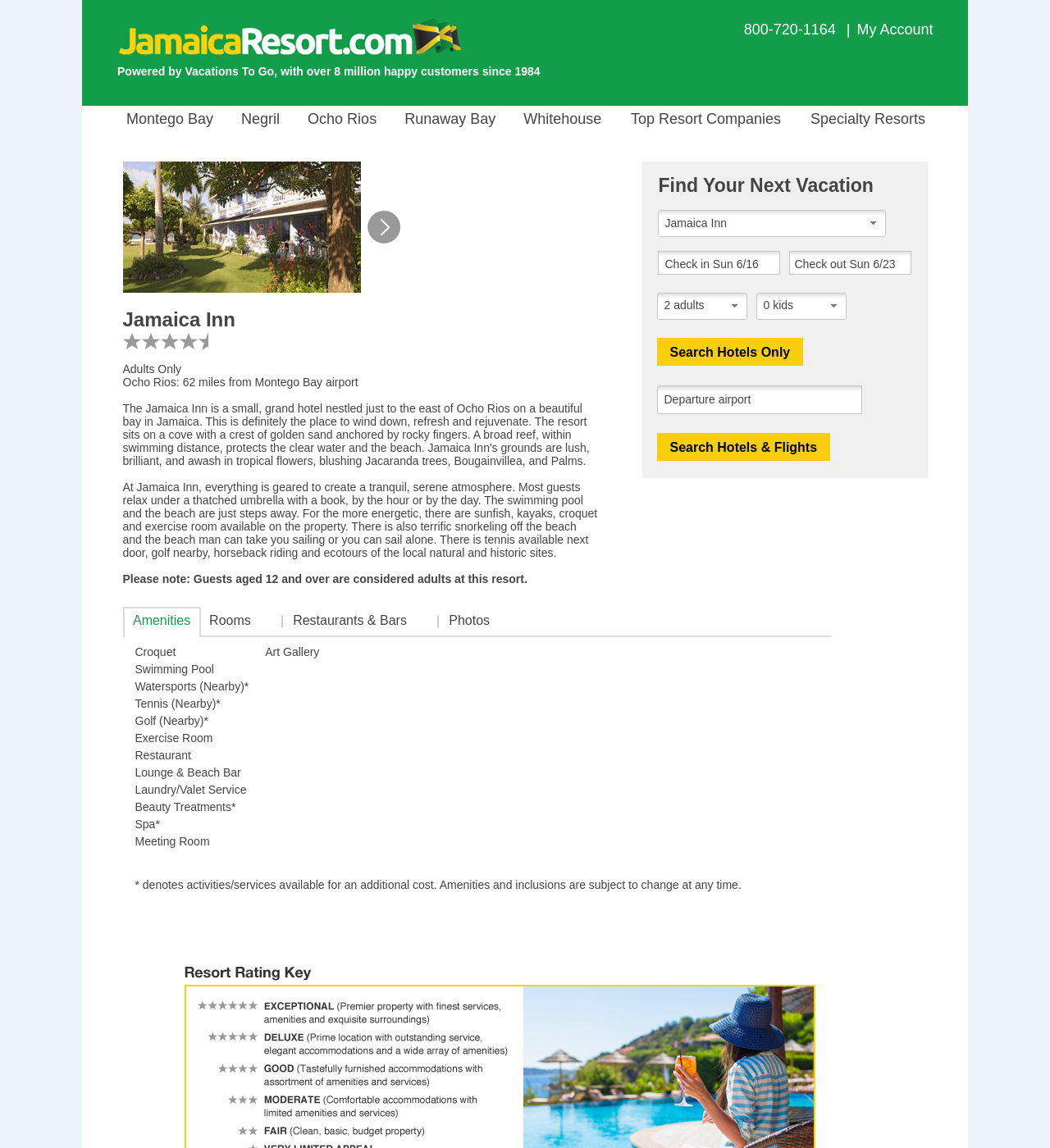Extract the bounding box coordinates for the UI element described by the text: "Search Hotels & Flights". The coordinates should be in the form of [left, top, right, bottom] with values between 0 and 1.

[0.625, 0.377, 0.791, 0.401]